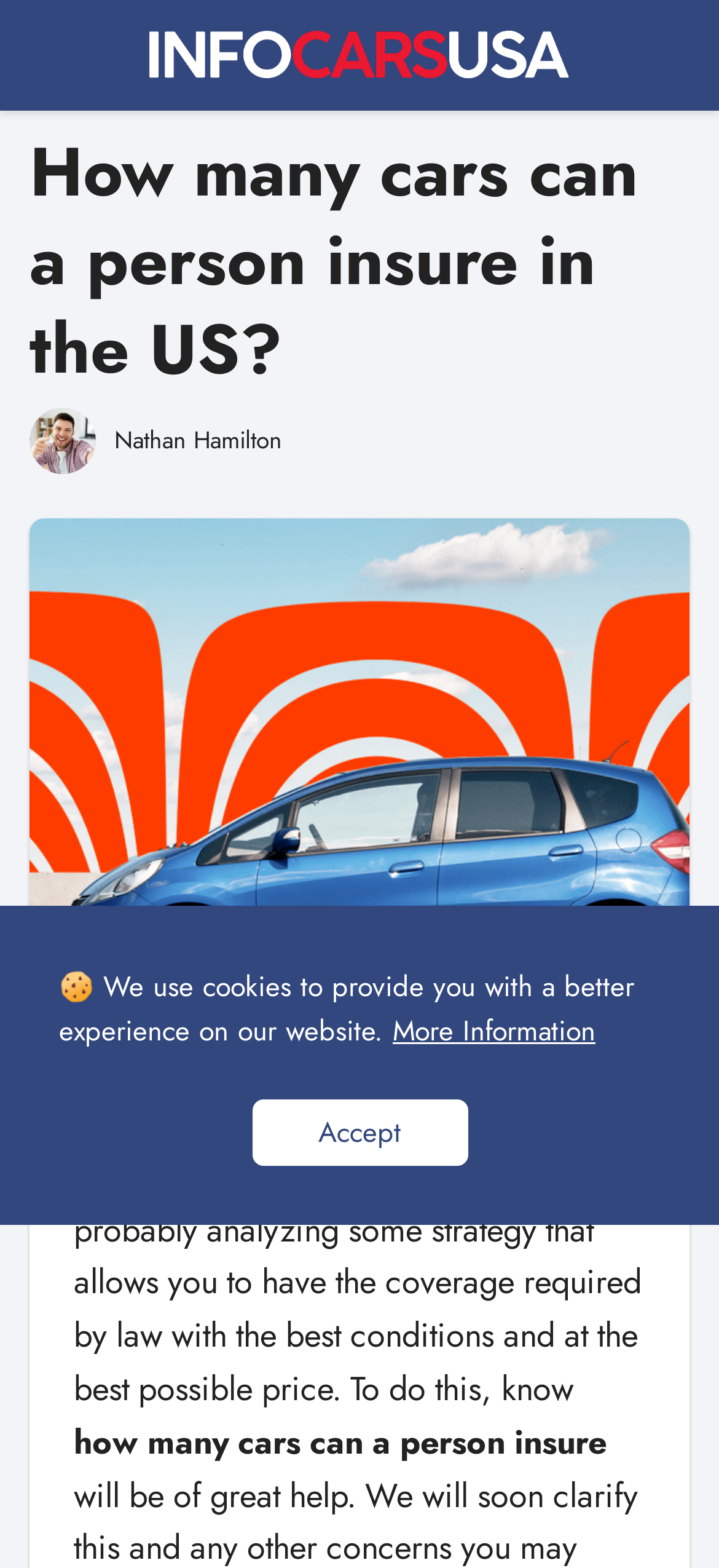Respond to the question below with a concise word or phrase:
How many sections does the article have?

At least 2